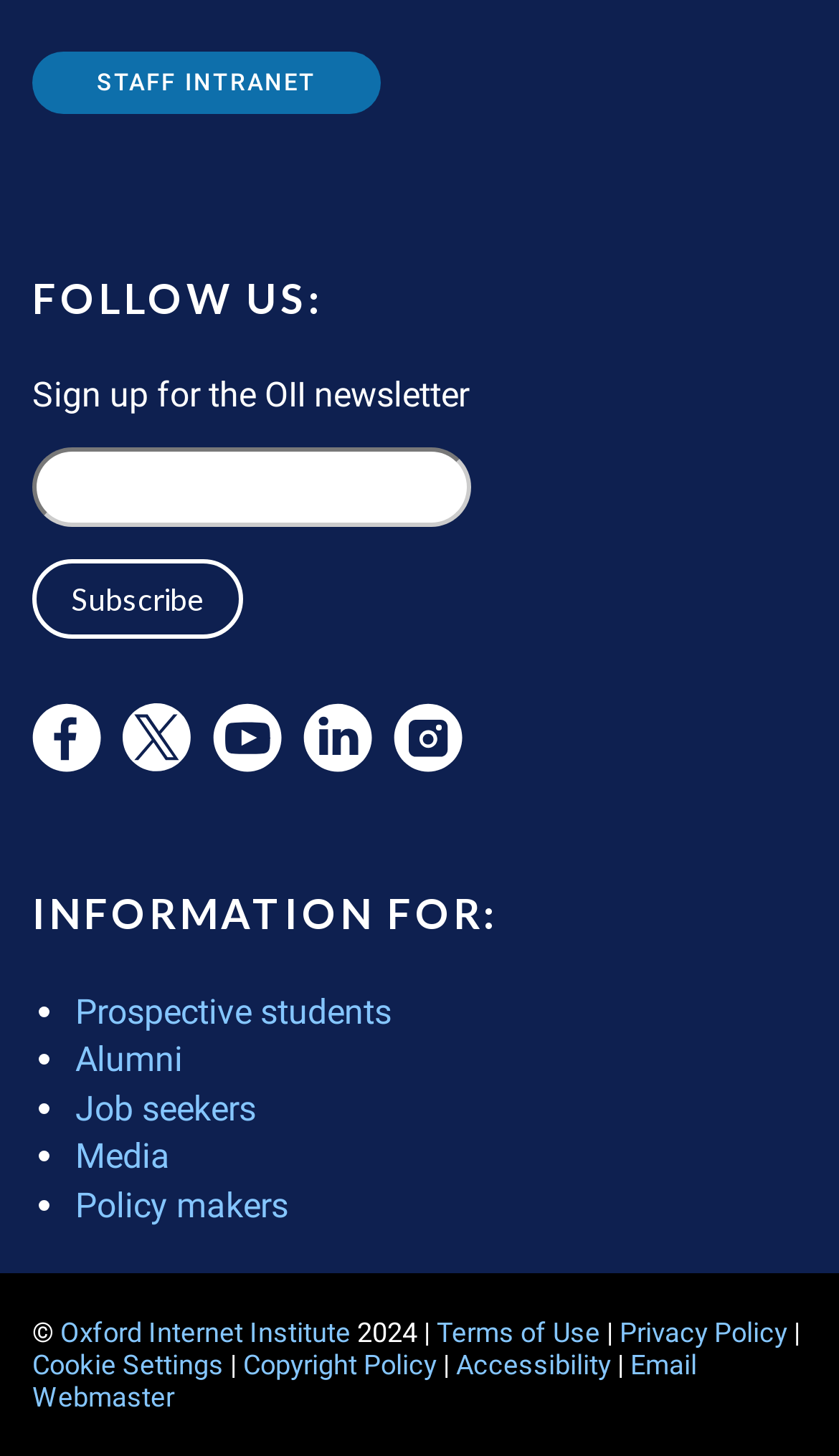What is the first social media link?
Respond to the question with a single word or phrase according to the image.

Facebook